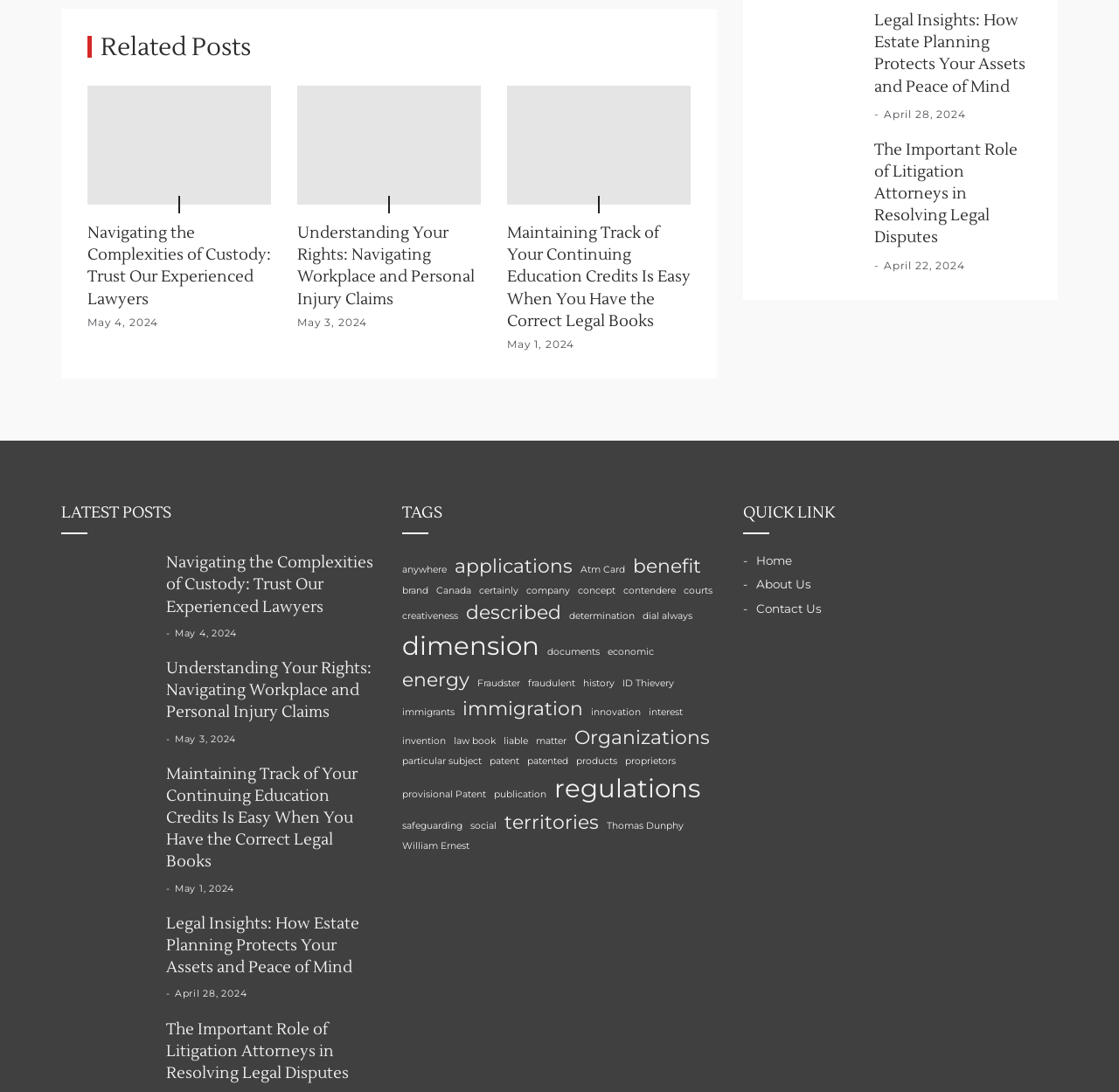Locate the bounding box coordinates of the element that needs to be clicked to carry out the instruction: "click on 'Related Posts'". The coordinates should be given as four float numbers ranging from 0 to 1, i.e., [left, top, right, bottom].

[0.078, 0.032, 0.617, 0.055]